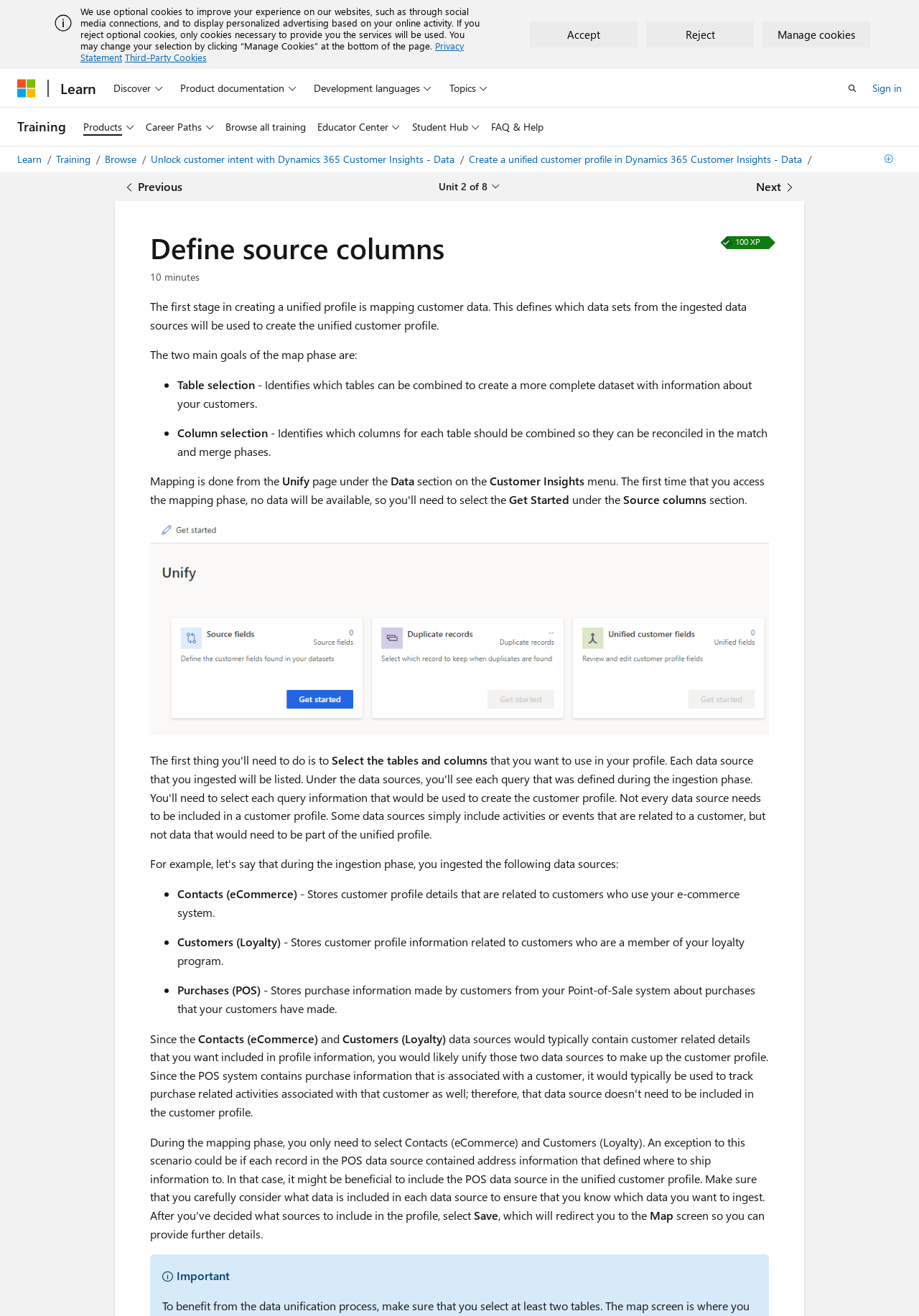Identify the webpage's primary heading and generate its text.

Define source columns